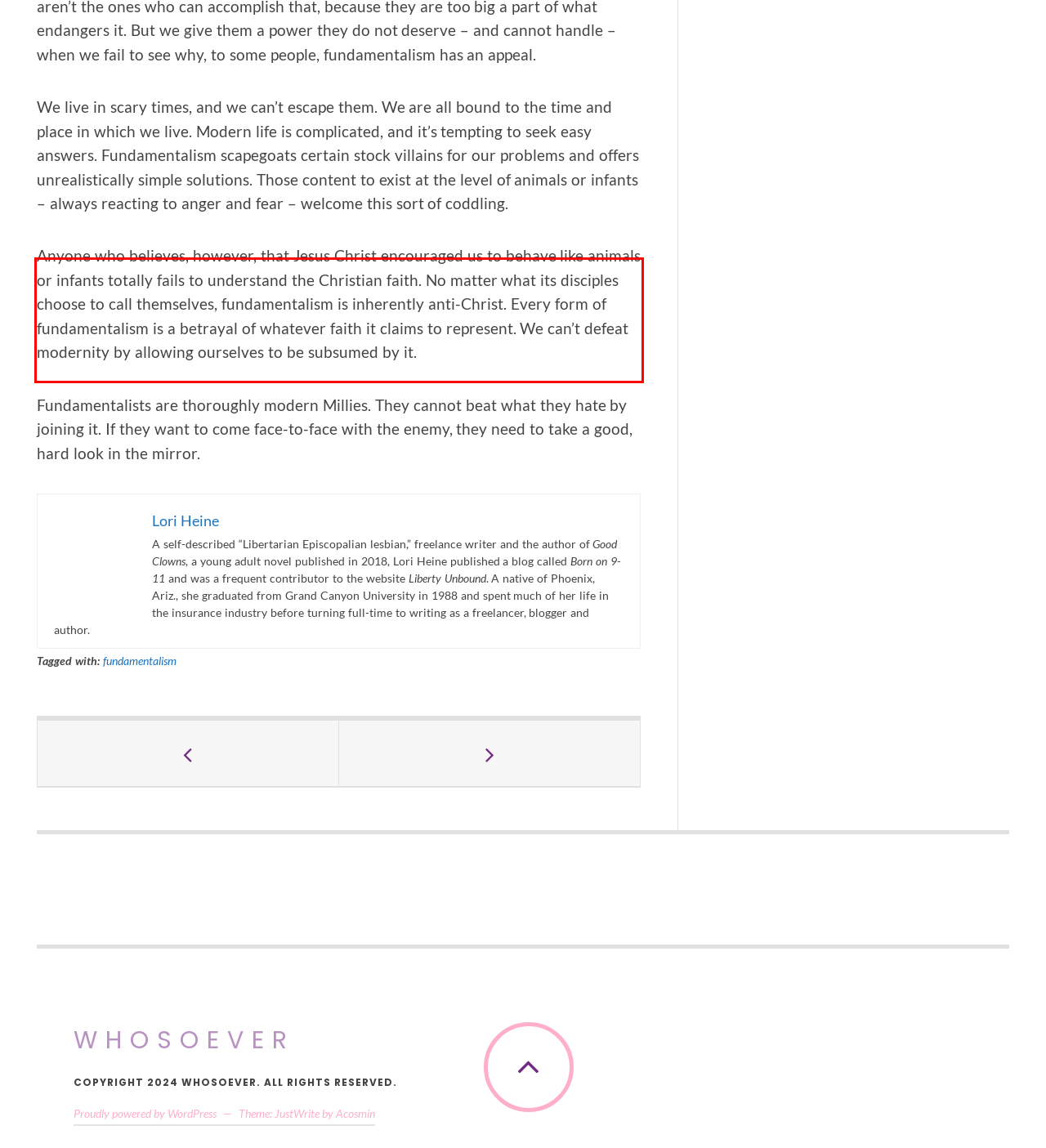Please perform OCR on the text within the red rectangle in the webpage screenshot and return the text content.

Anyone who believes, however, that Jesus Christ encouraged us to behave like animals or infants totally fails to understand the Christian faith. No matter what its disciples choose to call themselves, fundamentalism is inherently anti-Christ. Every form of fundamentalism is a betrayal of whatever faith it claims to represent. We can’t defeat modernity by allowing ourselves to be subsumed by it.